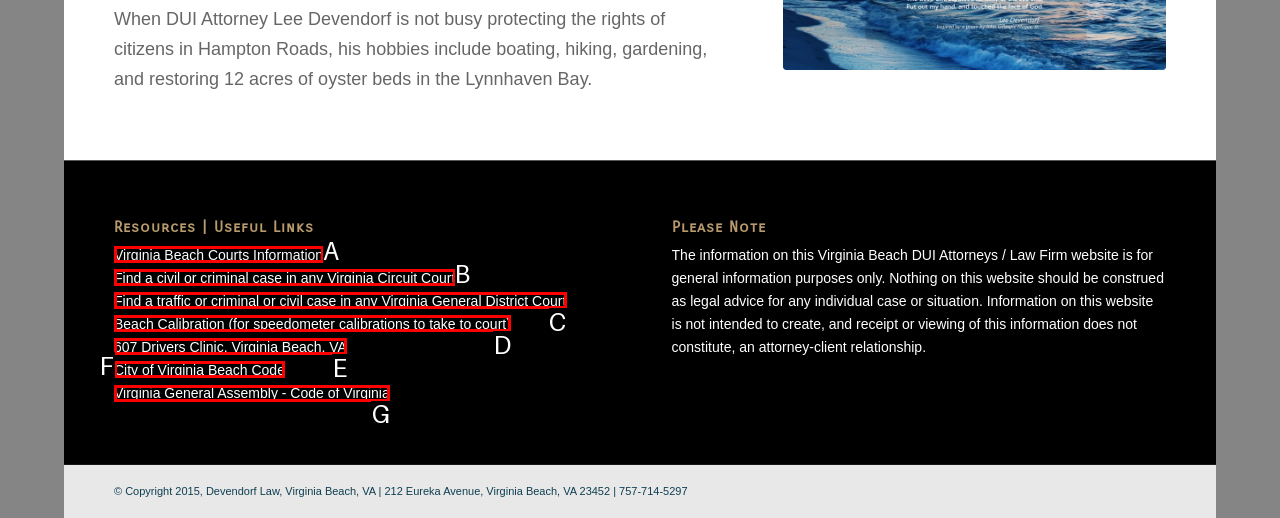Refer to the element description: City of Virginia Beach Code and identify the matching HTML element. State your answer with the appropriate letter.

F